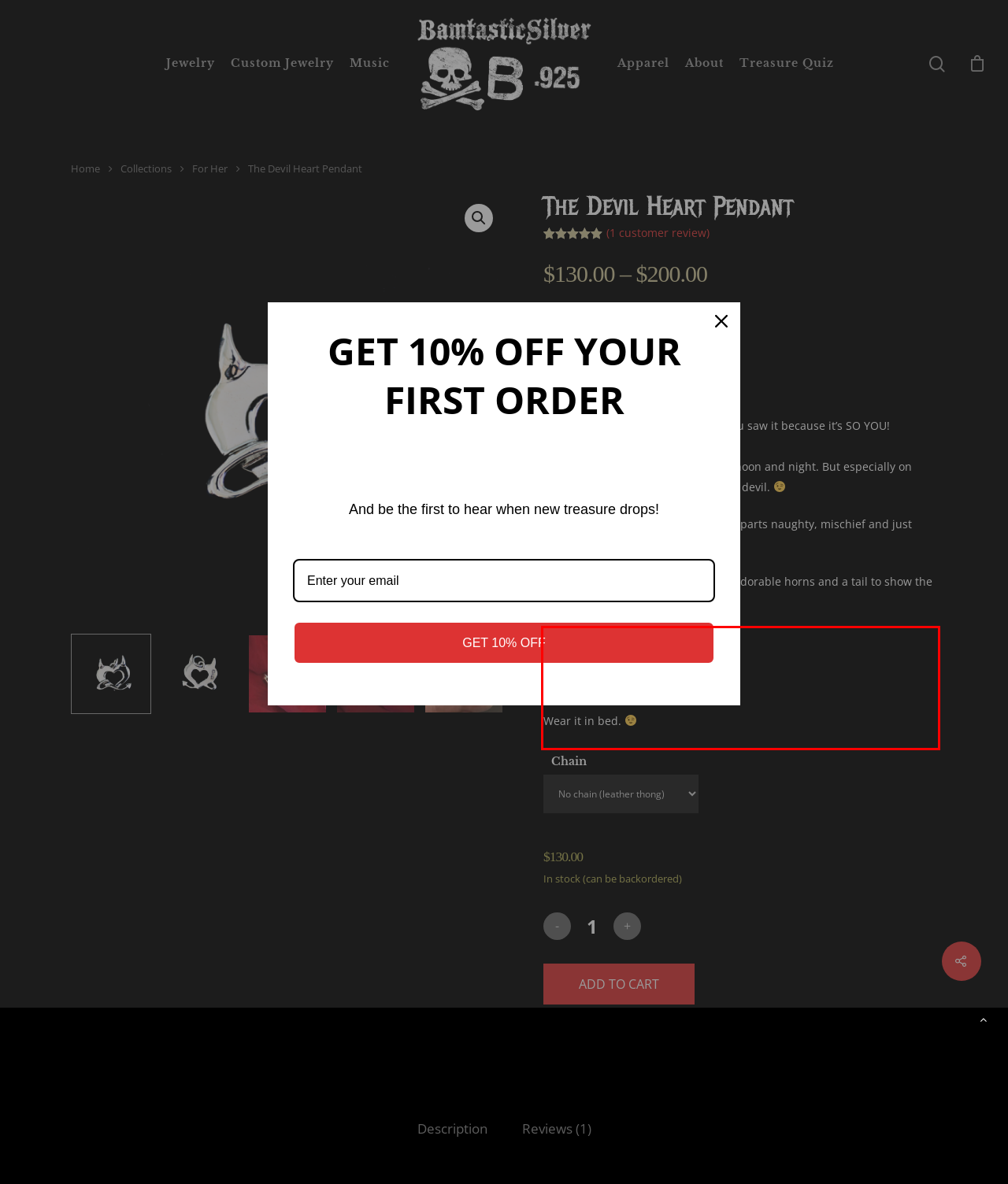You are presented with a webpage screenshot featuring a red bounding box. Perform OCR on the text inside the red bounding box and extract the content.

Wear it with jeans. Wear it with a dress. Wear it to the board meeting. Wear it to the clubs. Wear it in bed.